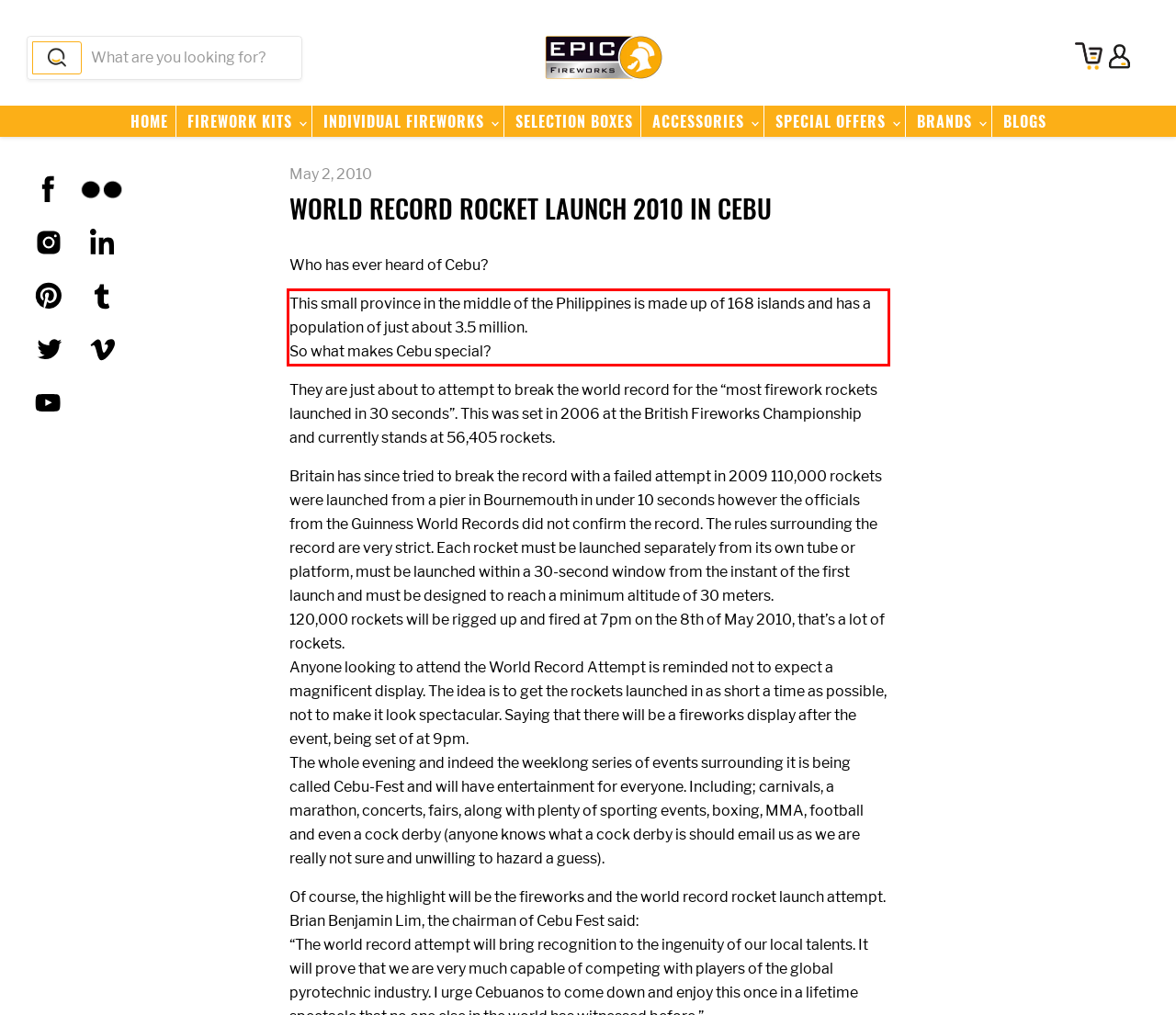Examine the screenshot of the webpage, locate the red bounding box, and perform OCR to extract the text contained within it.

This small province in the middle of the Philippines is made up of 168 islands and has a population of just about 3.5 million. So what makes Cebu special?